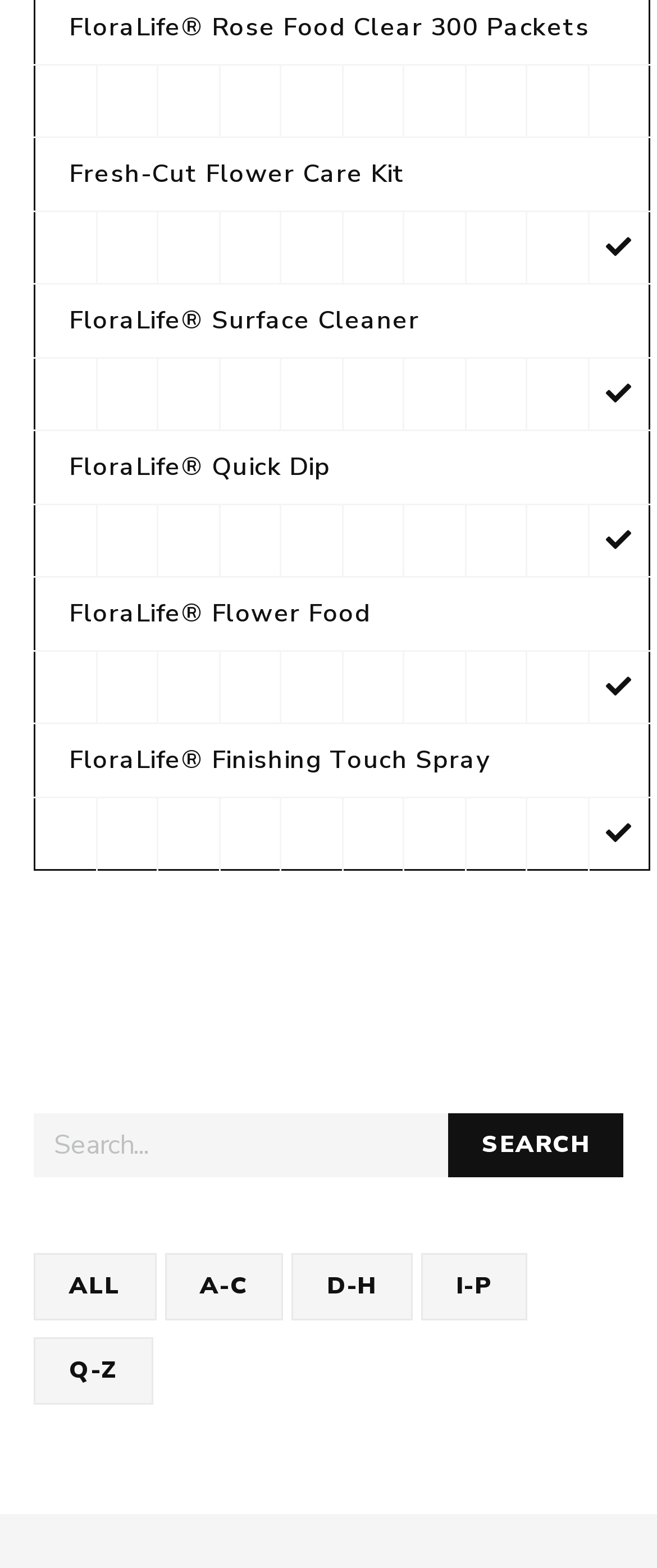Find the bounding box coordinates of the clickable region needed to perform the following instruction: "Click on Internal trainings and seminars". The coordinates should be provided as four float numbers between 0 and 1, i.e., [left, top, right, bottom].

None